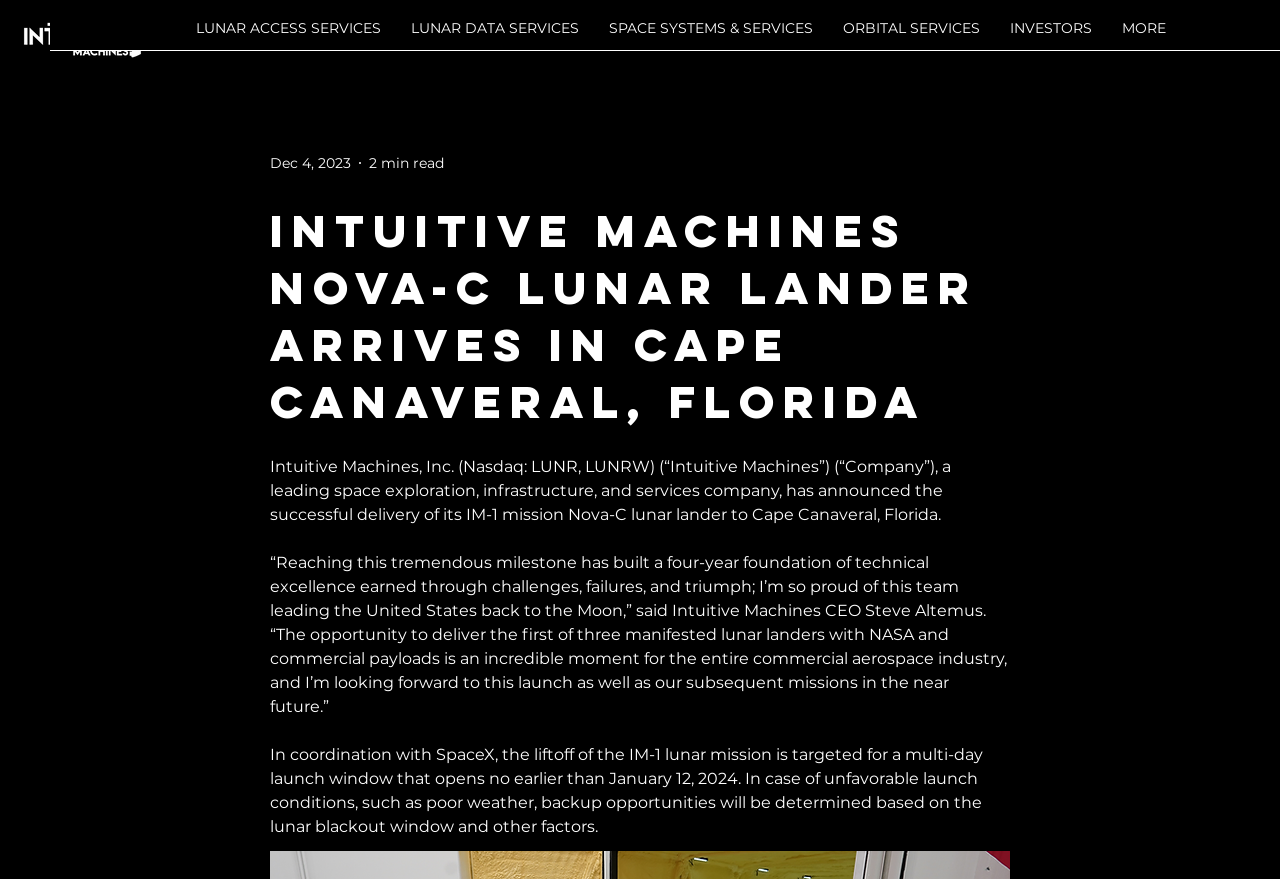Based on the image, give a detailed response to the question: What is the location where the Nova-C lunar lander was delivered?

The answer can be found in the first paragraph of the webpage, where it is mentioned that 'Intuitive Machines, Inc. ... has announced the successful delivery of its IM-1 mission Nova-C lunar lander to Cape Canaveral, Florida.'